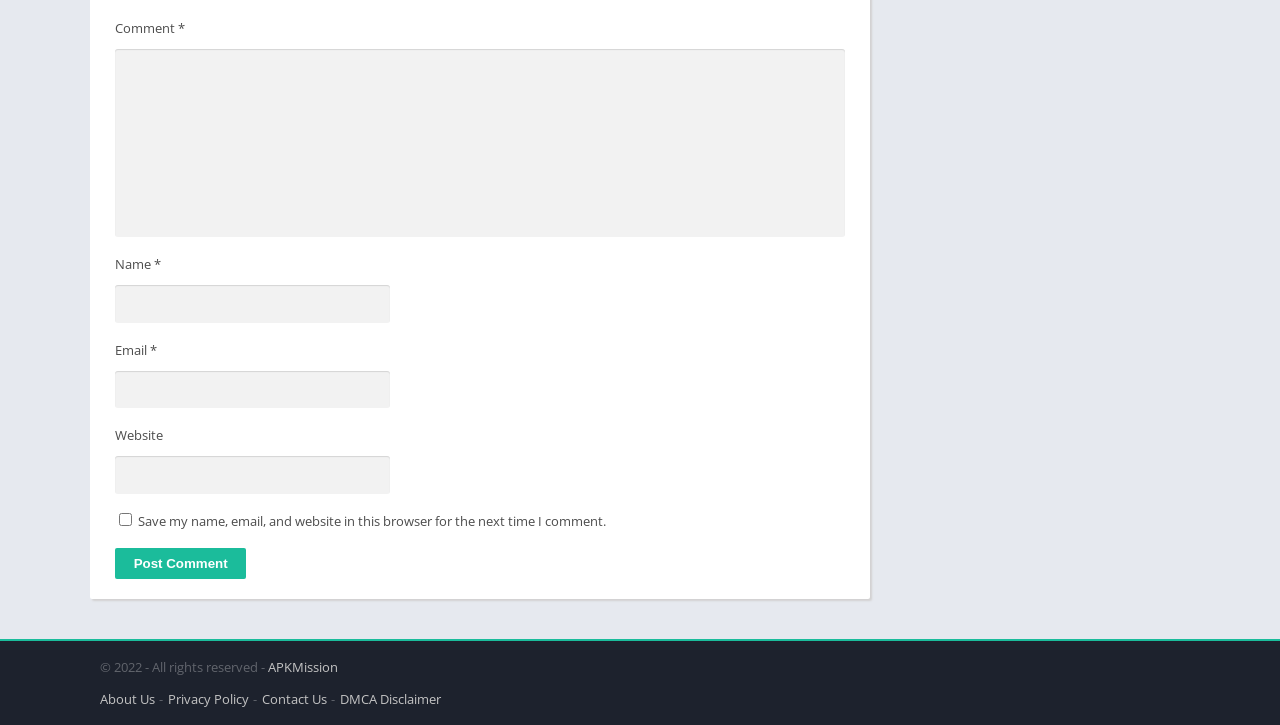Please give a short response to the question using one word or a phrase:
What is the text of the copyright notice?

© 2022 - All rights reserved -